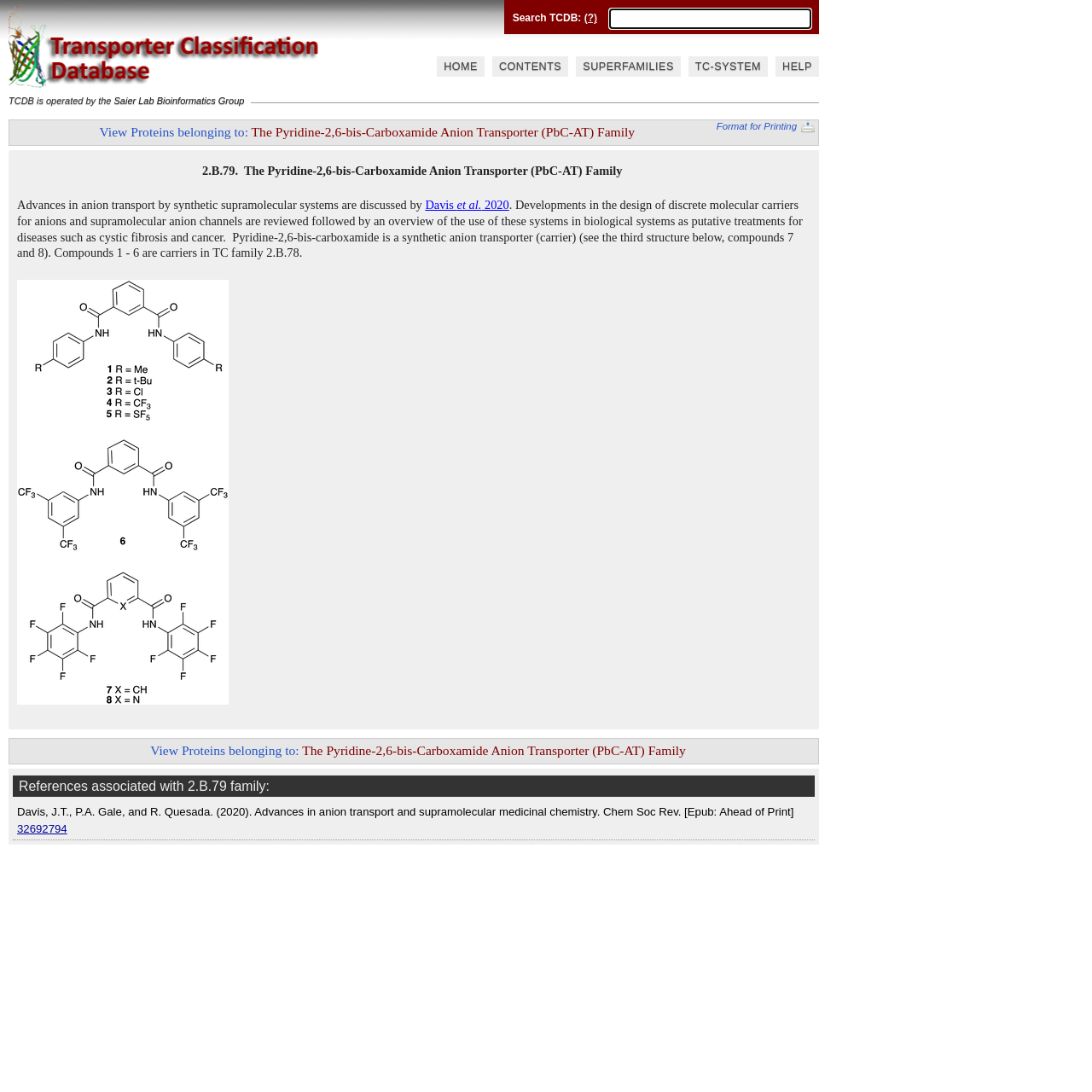Find the bounding box coordinates for the area that should be clicked to accomplish the instruction: "Read the article by Davis et al. 2020".

[0.389, 0.181, 0.466, 0.194]